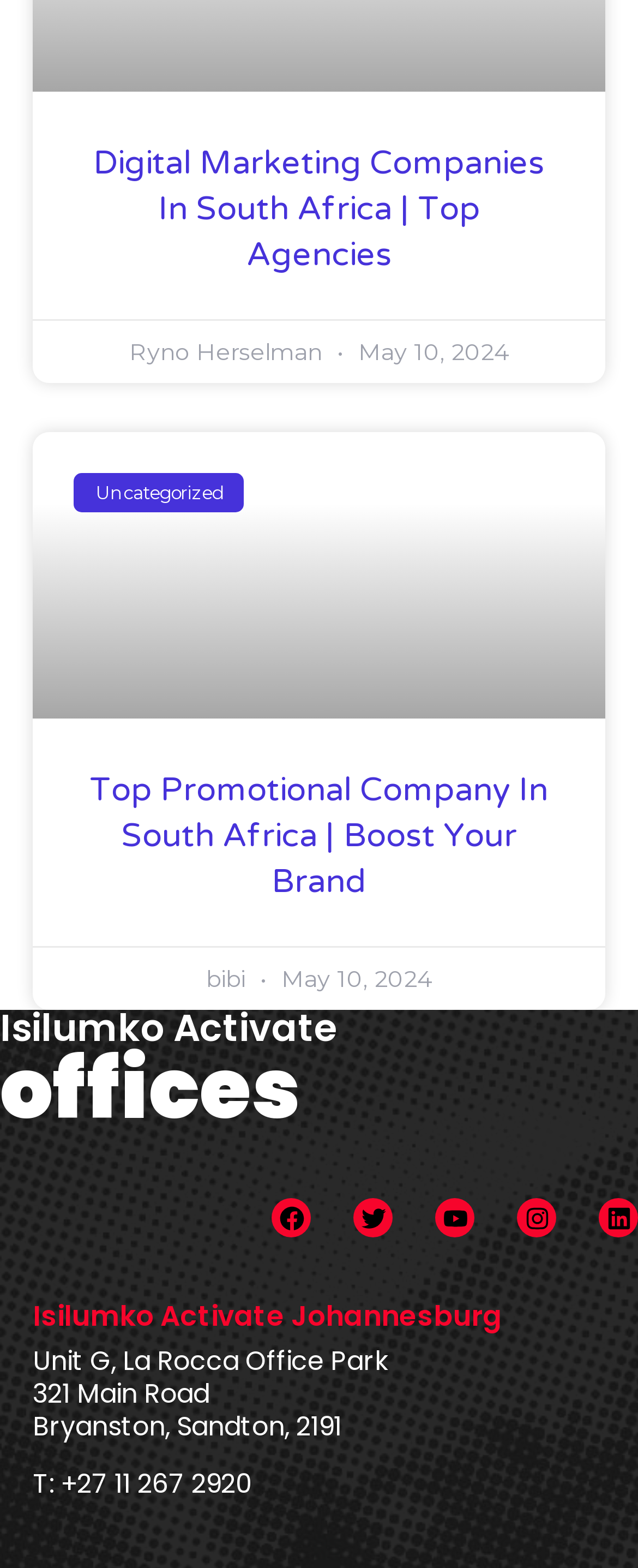Using the webpage screenshot, locate the HTML element that fits the following description and provide its bounding box: "parent_node: Uncategorized".

[0.051, 0.276, 0.949, 0.458]